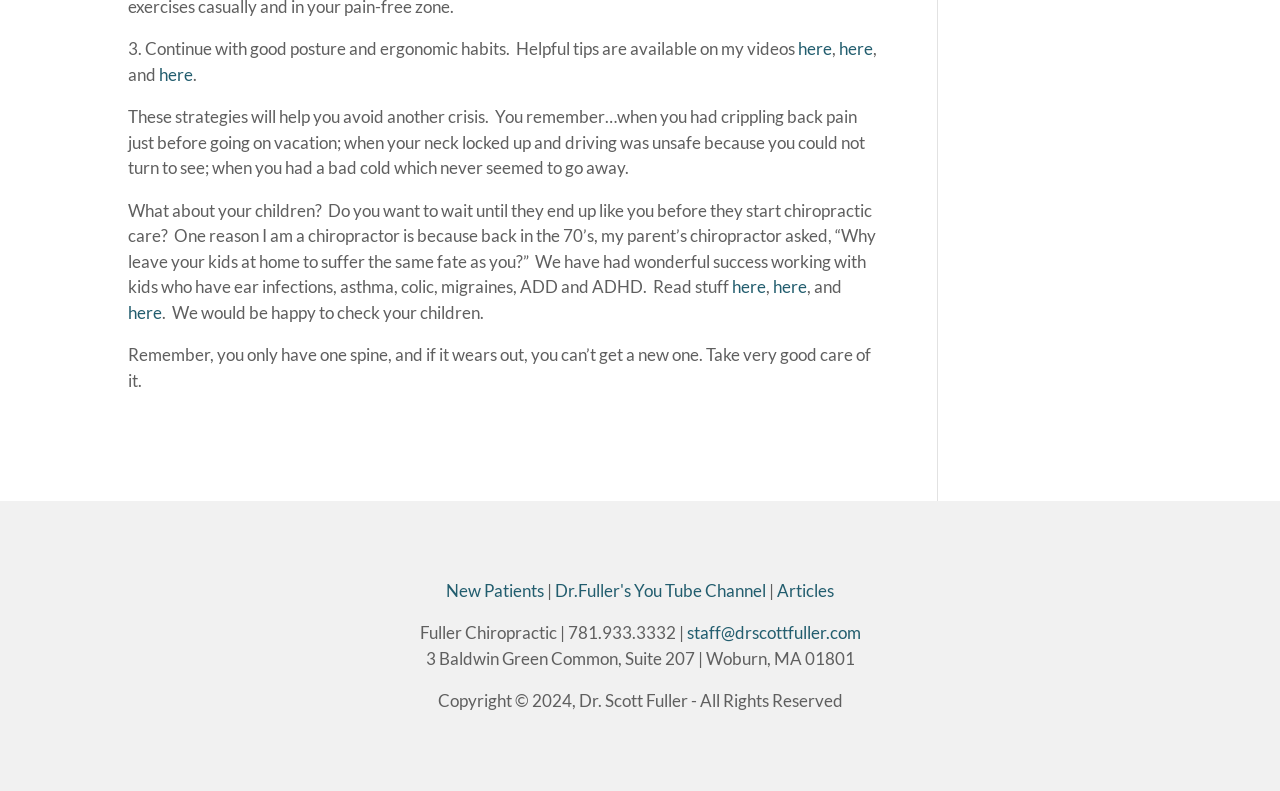Respond with a single word or short phrase to the following question: 
How many spines do humans have?

One